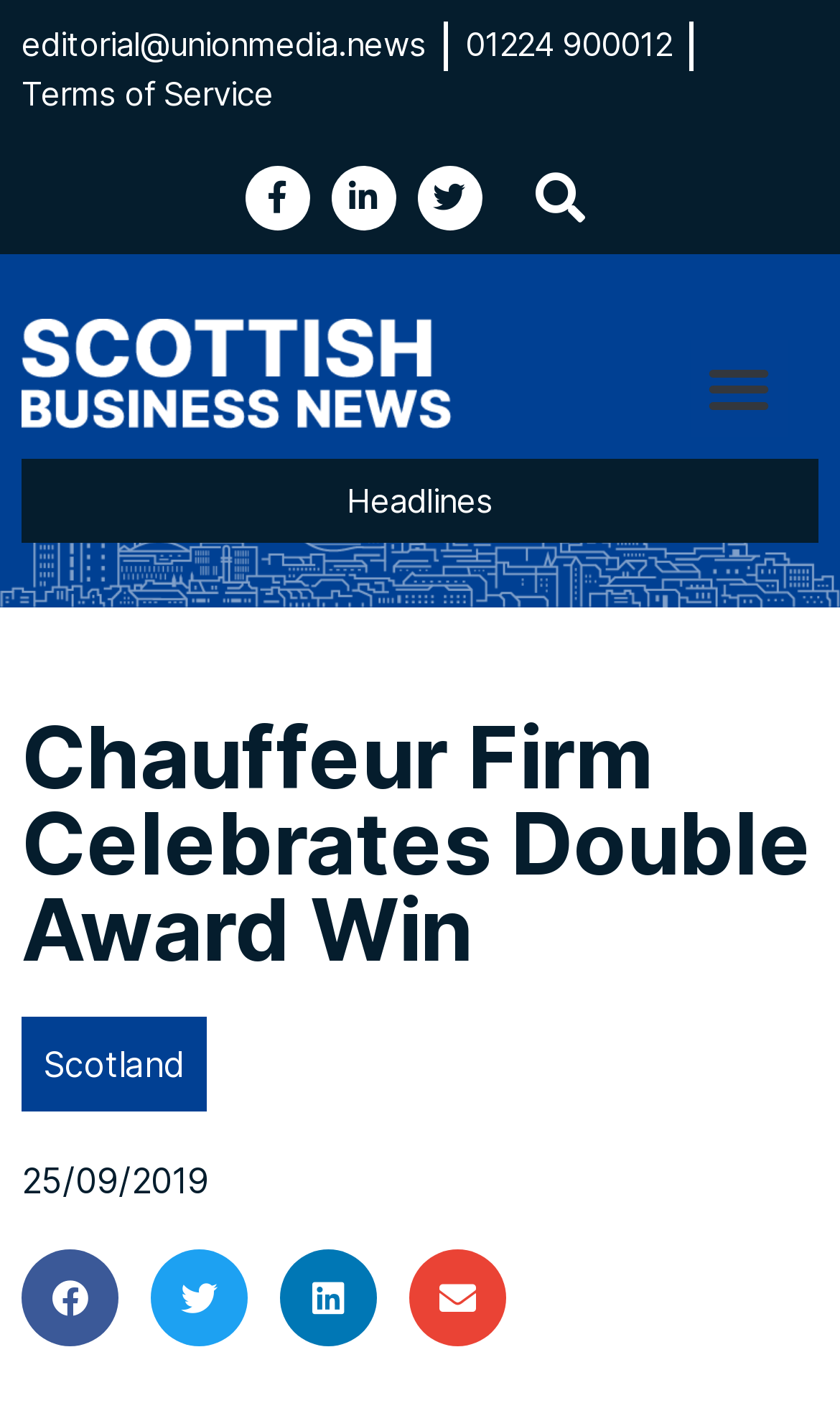Kindly determine the bounding box coordinates of the area that needs to be clicked to fulfill this instruction: "Share on Twitter".

[0.179, 0.89, 0.295, 0.96]